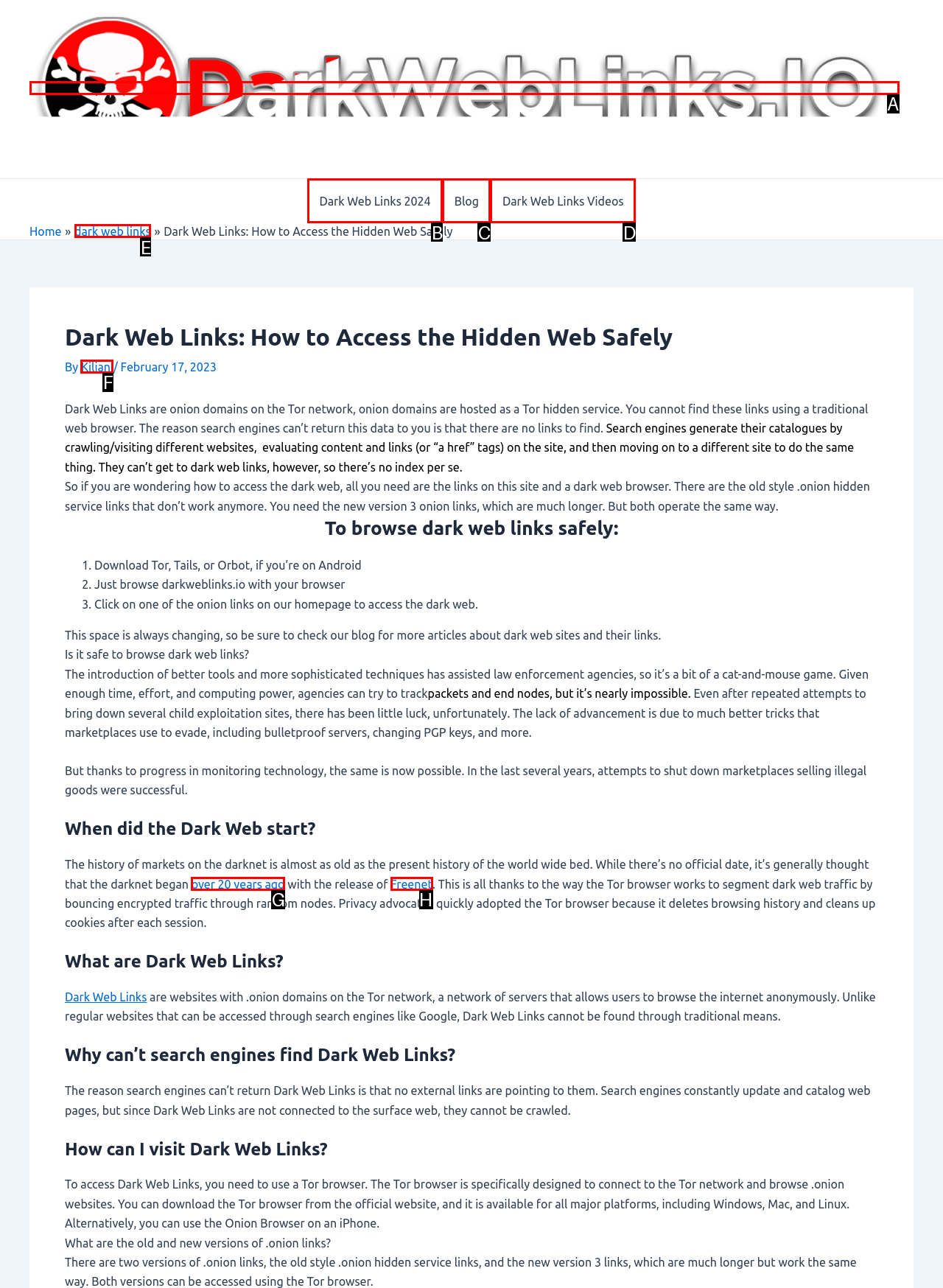Determine which UI element matches this description: alt="dw links logo"
Reply with the appropriate option's letter.

A